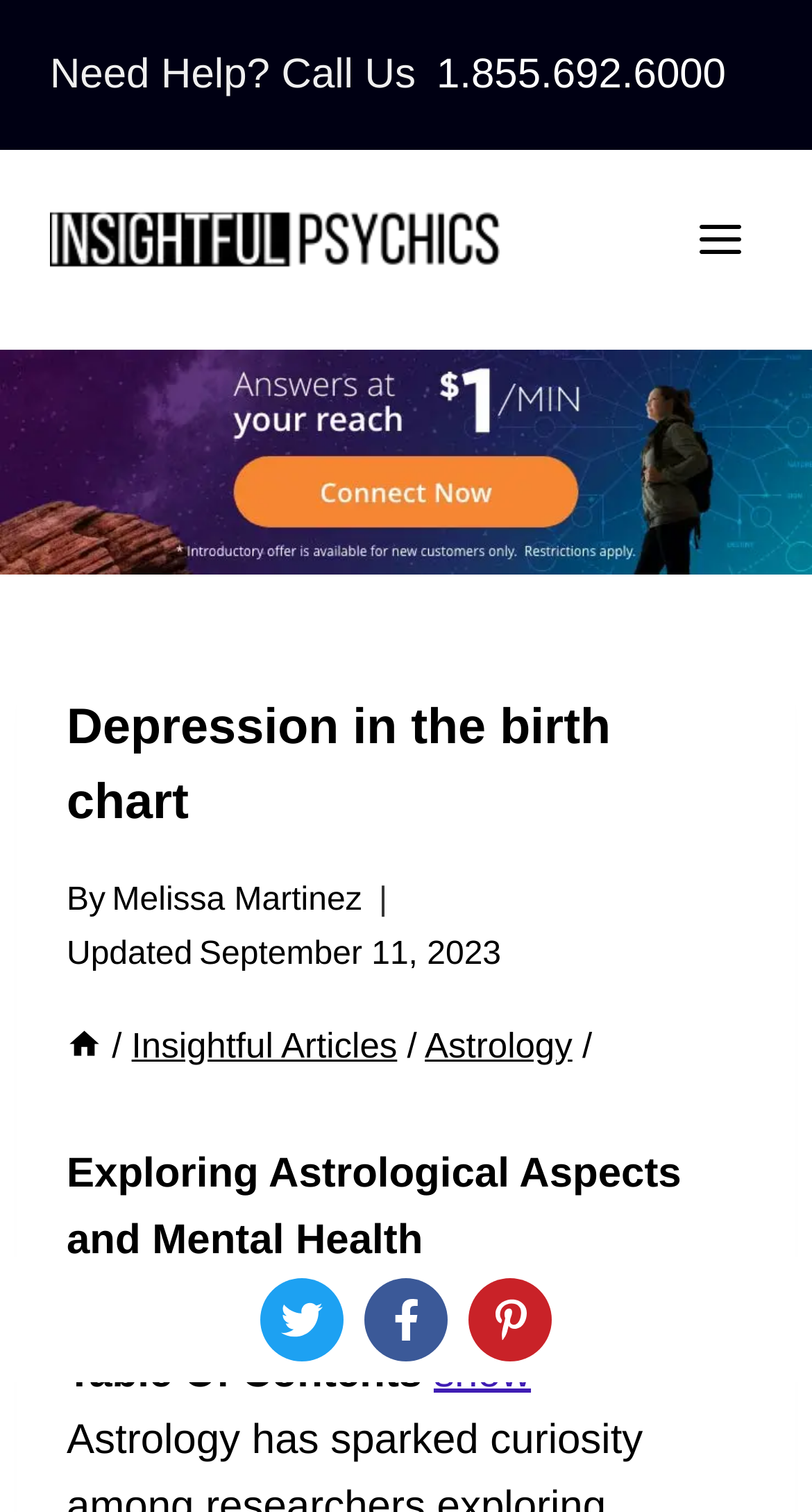Give the bounding box coordinates for the element described by: "Home".

[0.082, 0.678, 0.126, 0.704]